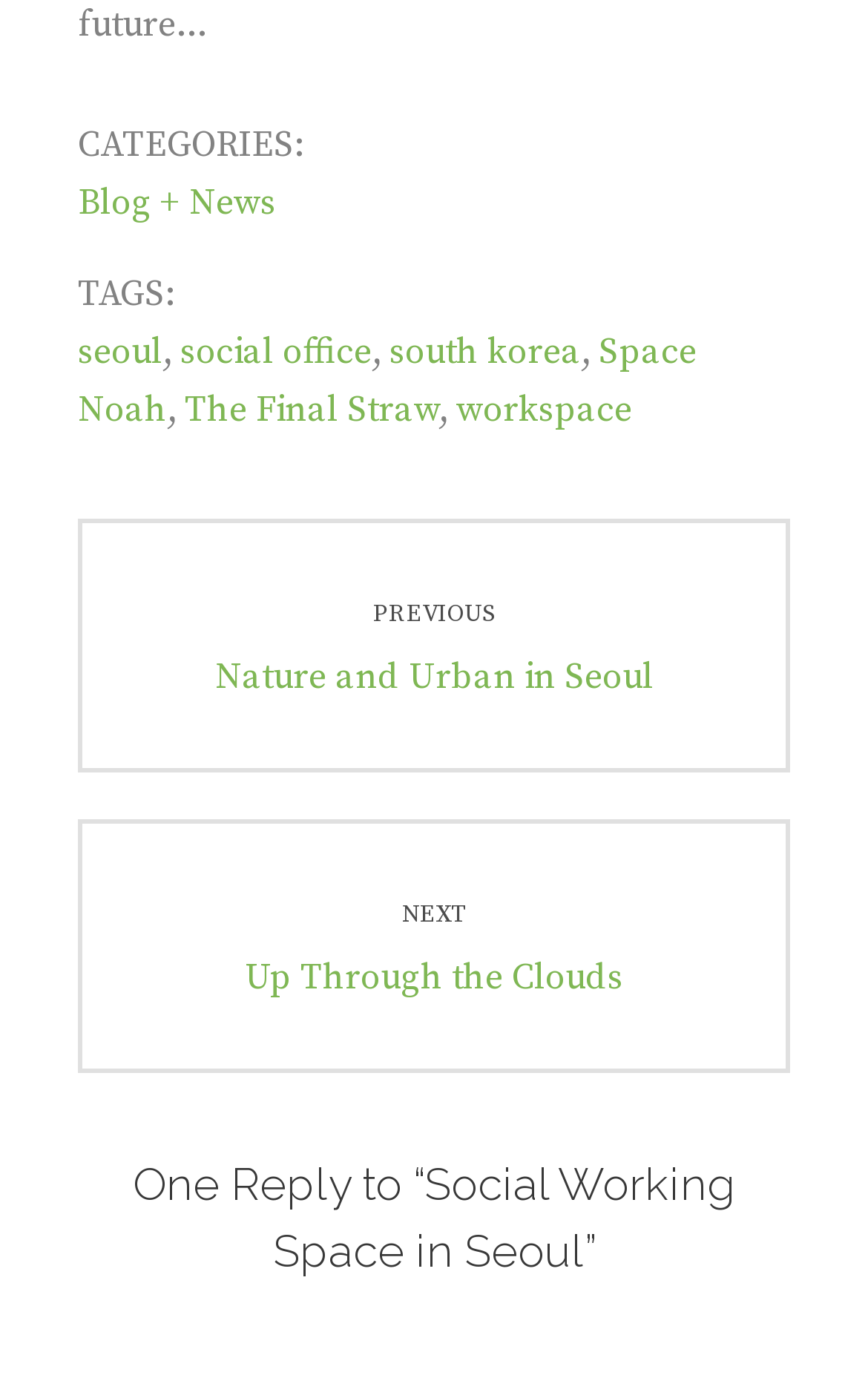Please find the bounding box coordinates of the clickable region needed to complete the following instruction: "Go to Blog + News". The bounding box coordinates must consist of four float numbers between 0 and 1, i.e., [left, top, right, bottom].

[0.09, 0.131, 0.318, 0.164]